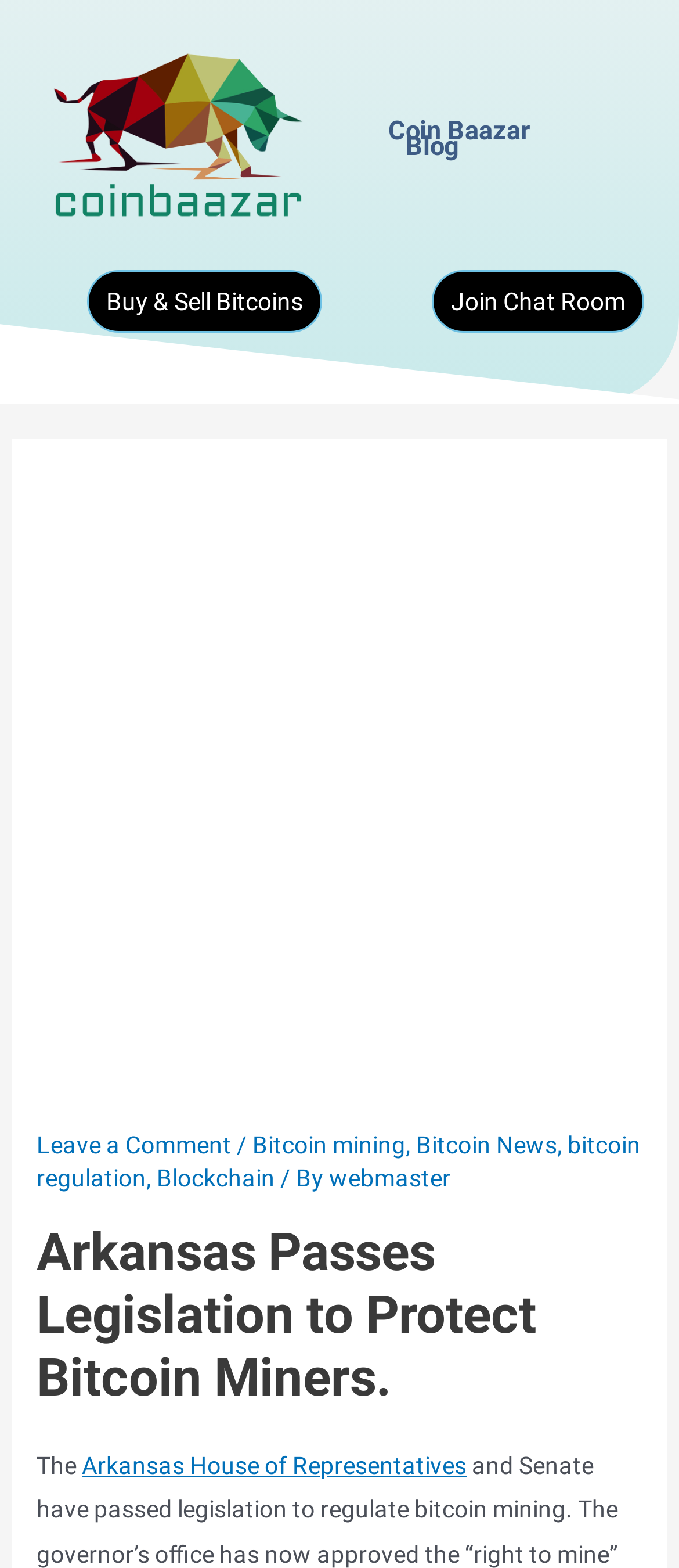Using floating point numbers between 0 and 1, provide the bounding box coordinates in the format (top-left x, top-left y, bottom-right x, bottom-right y). Locate the UI element described here: Buy & Sell Bitcoins

[0.128, 0.172, 0.474, 0.212]